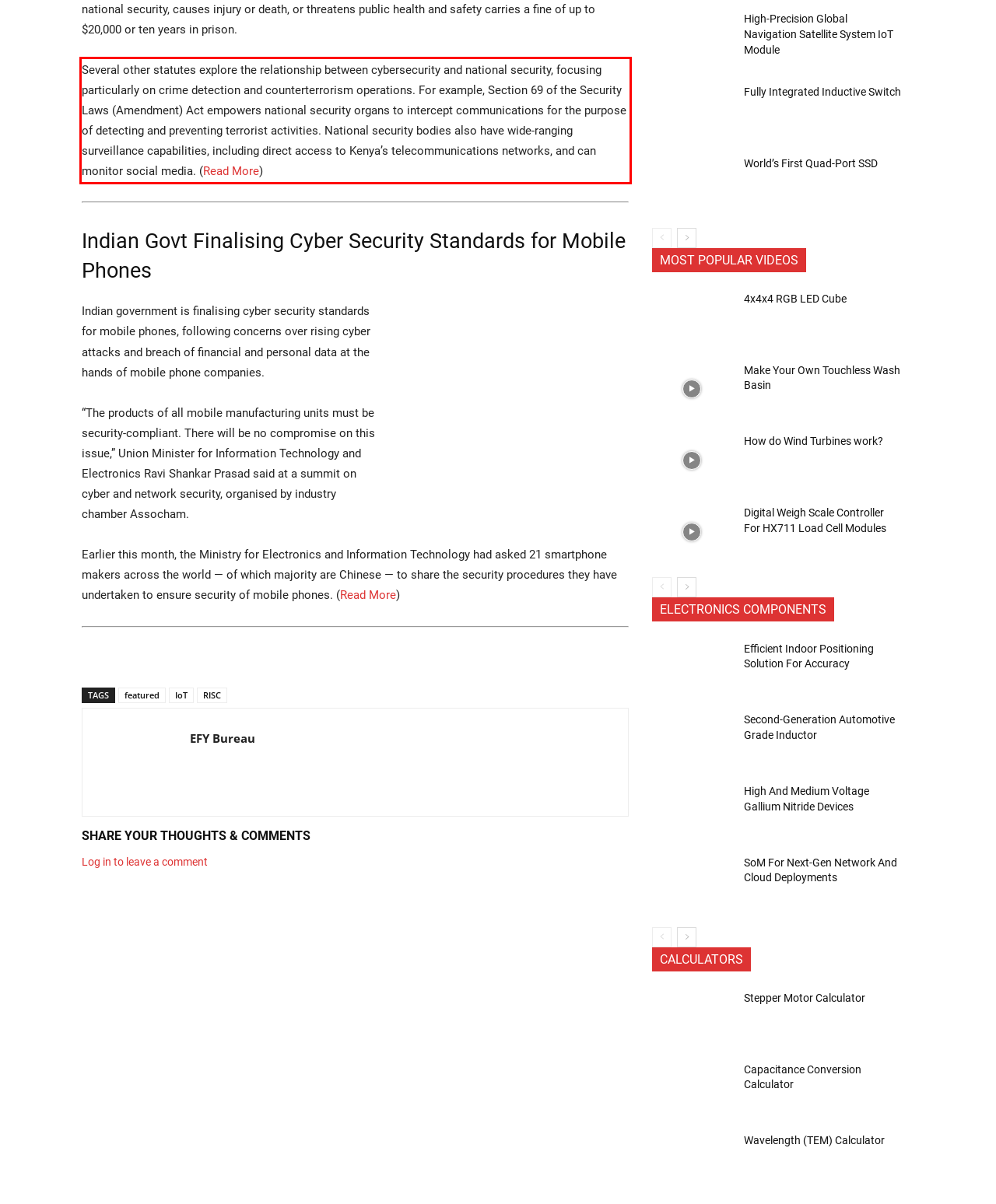Analyze the screenshot of the webpage and extract the text from the UI element that is inside the red bounding box.

Several other statutes explore the relationship between cybersecurity and national security, focusing particularly on crime detection and counterterrorism operations. For example, Section 69 of the Security Laws (Amendment) Act empowers national security organs to intercept communications for the purpose of detecting and preventing terrorist activities. National security bodies also have wide-ranging surveillance capabilities, including direct access to Kenya’s telecommunications networks, and can monitor social media. (Read More)